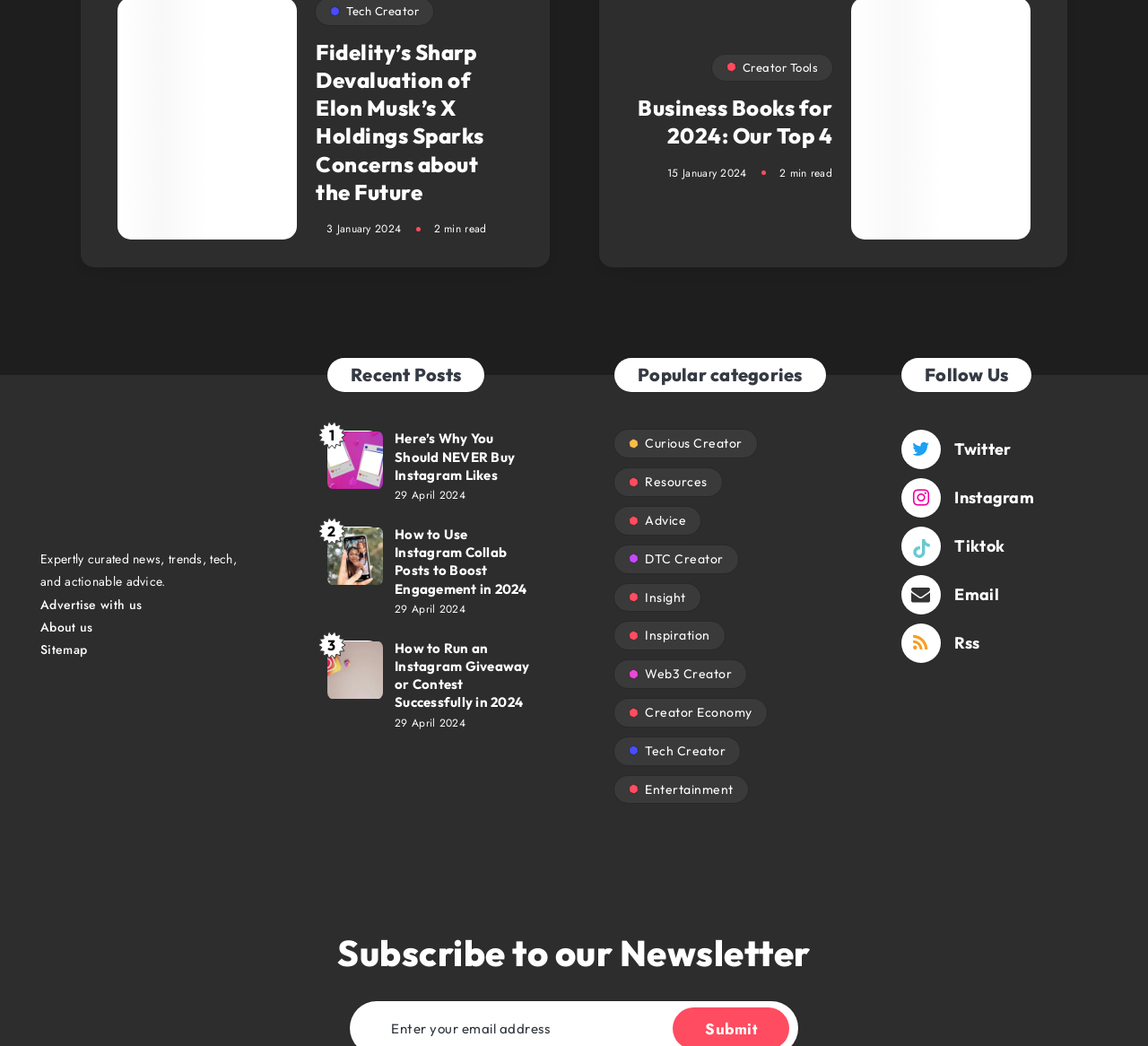Reply to the question with a single word or phrase:
What is the category of the third link in the 'Popular categories' section?

Advice